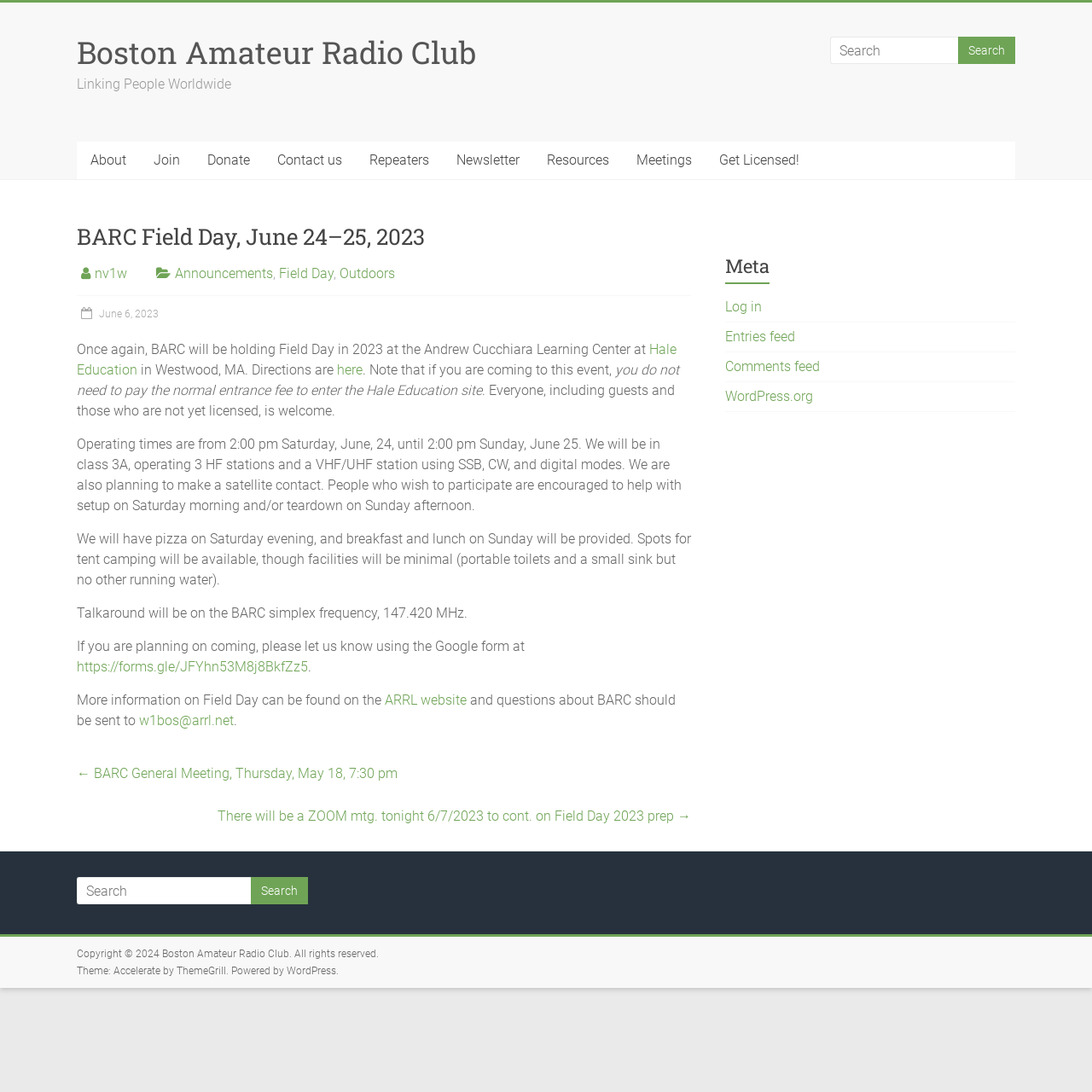Analyze the image and deliver a detailed answer to the question: What is the name of the organization hosting Field Day?

The name of the organization hosting Field Day can be found in the heading of the webpage, which is 'BARC Field Day, June 24–25, 2023 – Boston Amateur Radio Club'. The organization is specified as the Boston Amateur Radio Club.